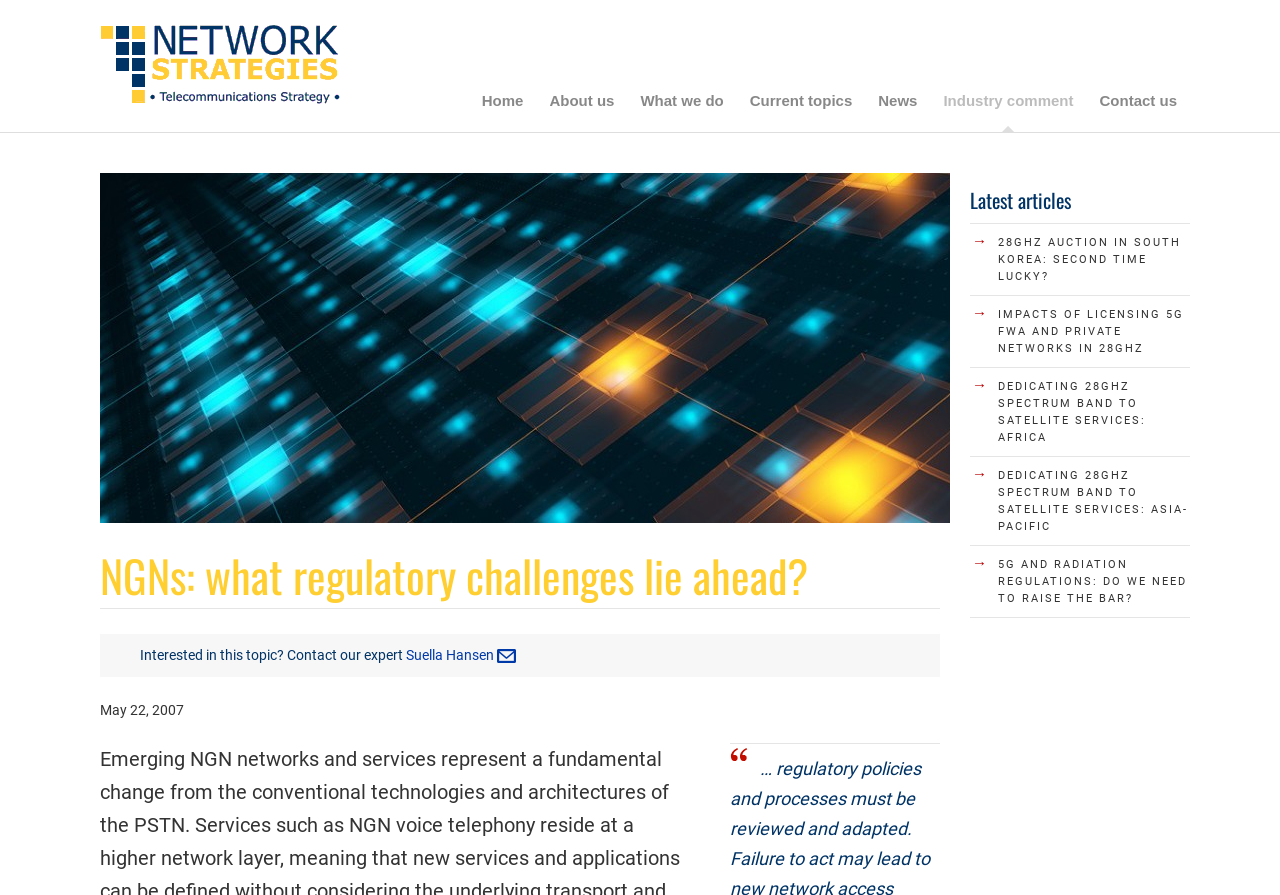Please specify the bounding box coordinates of the region to click in order to perform the following instruction: "Contact the expert Suella Hansen".

[0.317, 0.723, 0.411, 0.741]